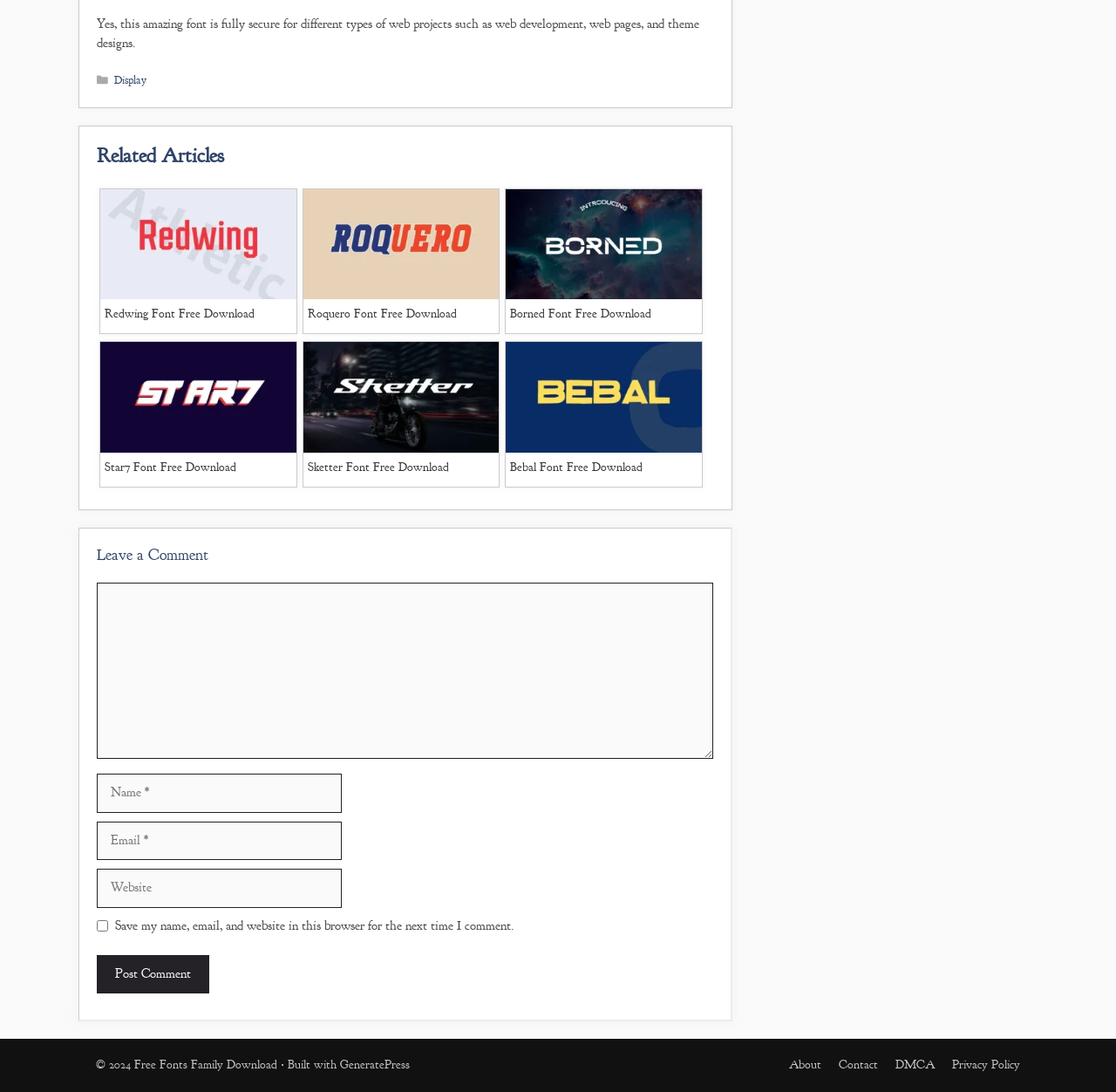Find the bounding box coordinates of the element I should click to carry out the following instruction: "Download Redwing Font".

[0.09, 0.274, 0.265, 0.301]